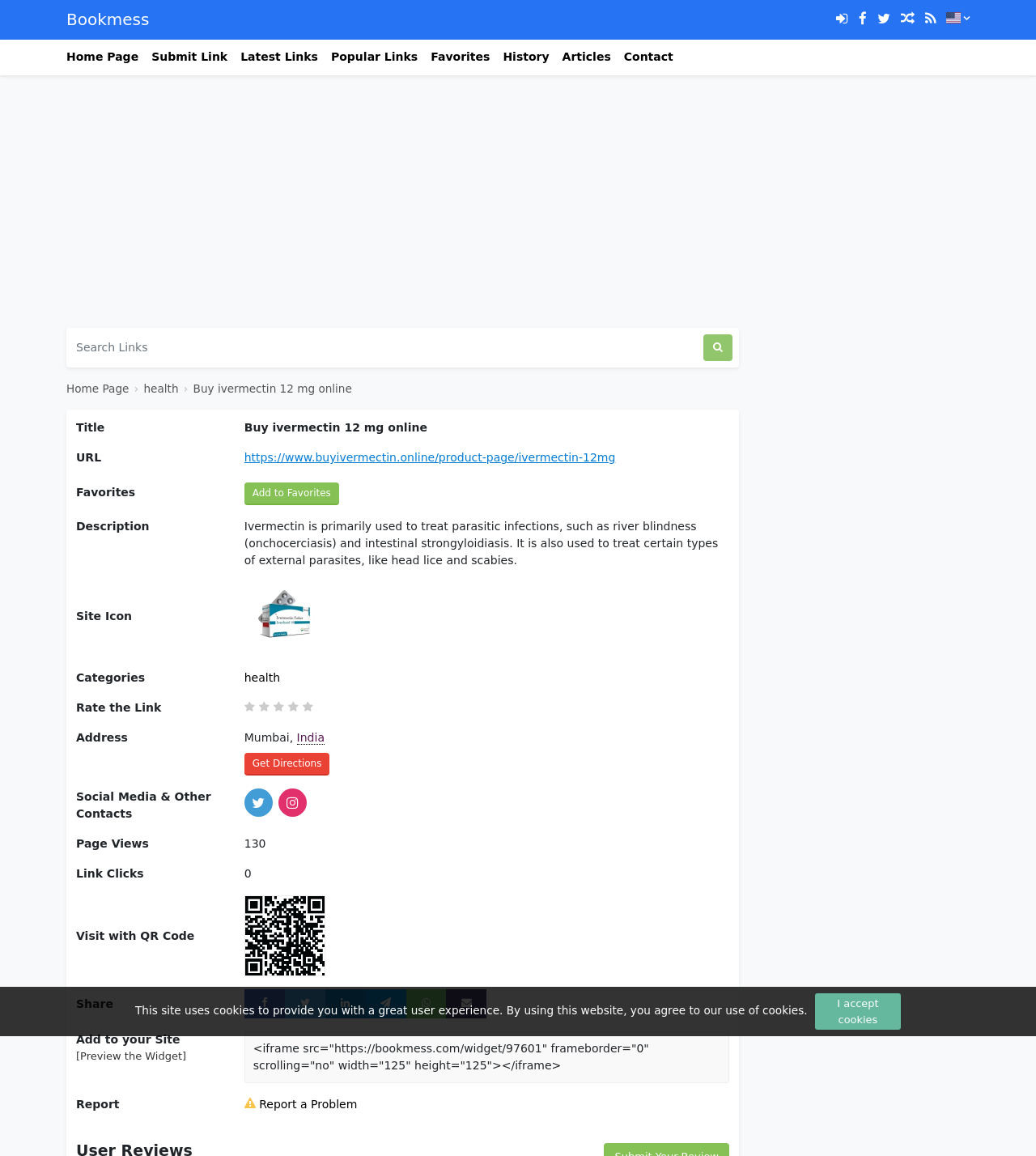Please identify the bounding box coordinates for the region that you need to click to follow this instruction: "Read the full article on freediving".

None